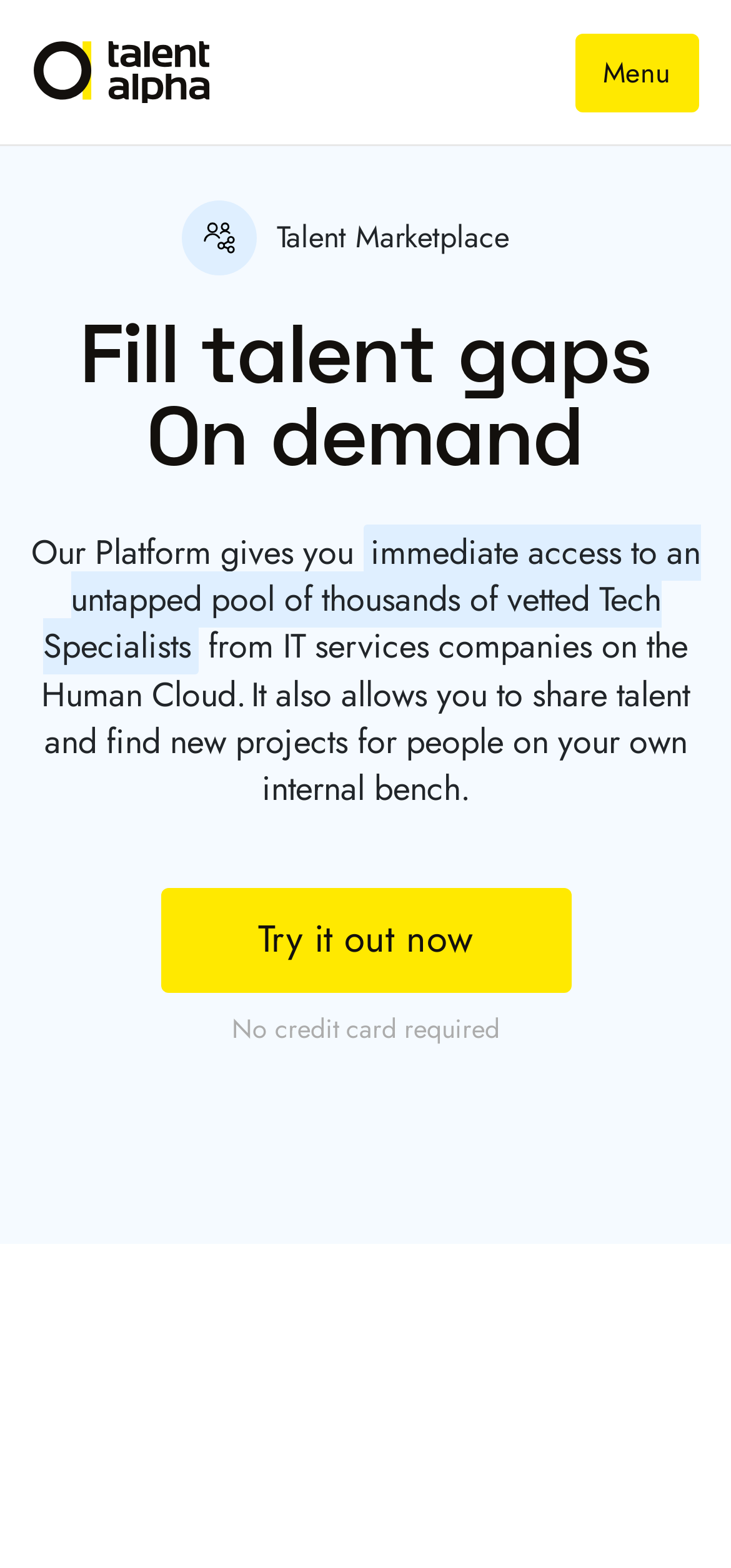Provide a one-word or short-phrase response to the question:
What is the purpose of the platform?

Fill talent gaps